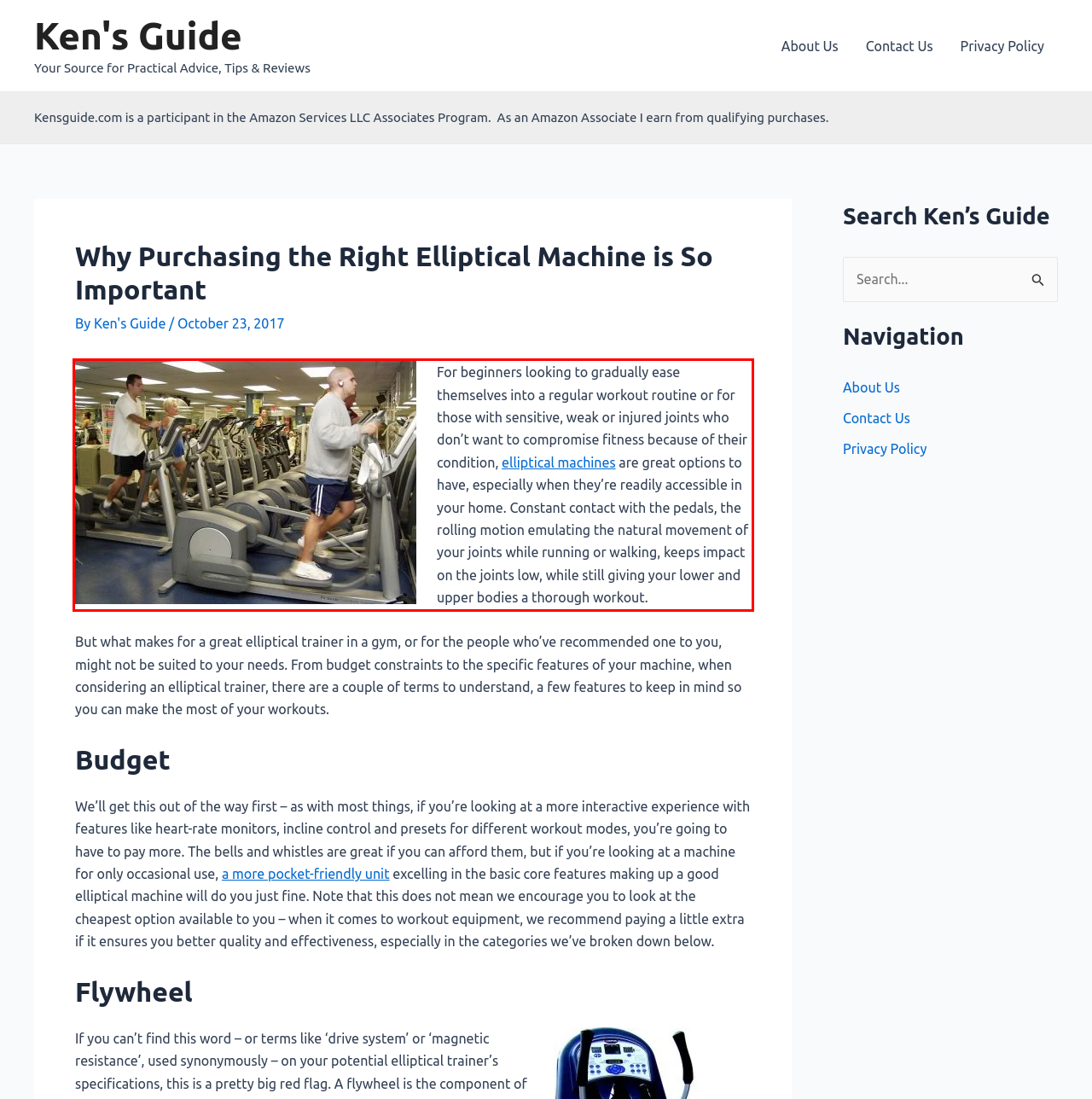Identify the text inside the red bounding box in the provided webpage screenshot and transcribe it.

For beginners looking to gradually ease themselves into a regular workout routine or for those with sensitive, weak or injured joints who don’t want to compromise fitness because of their condition, elliptical machines are great options to have, especially when they’re readily accessible in your home. Constant contact with the pedals, the rolling motion emulating the natural movement of your joints while running or walking, keeps impact on the joints low, while still giving your lower and upper bodies a thorough workout.